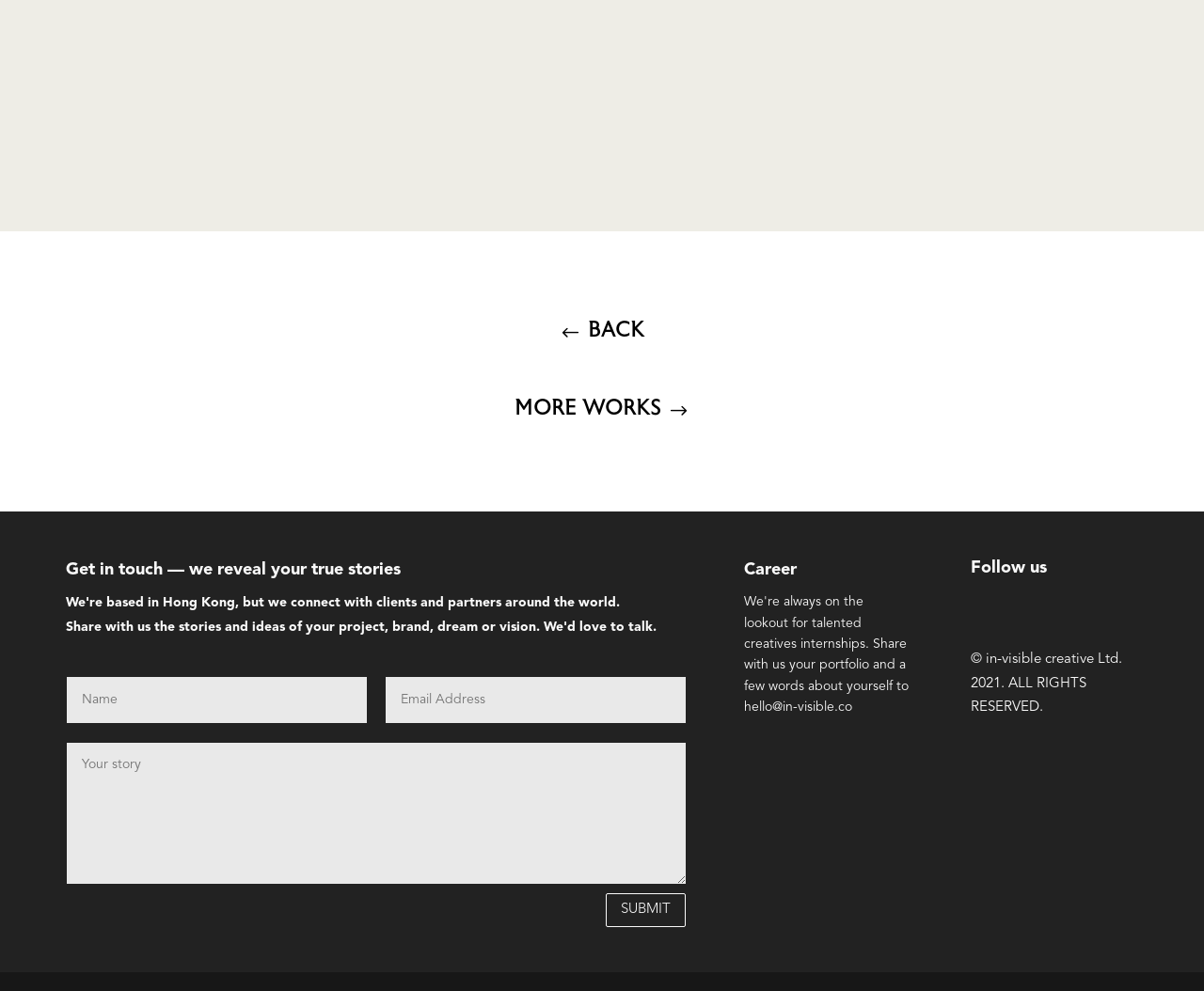Identify the bounding box coordinates of the section that should be clicked to achieve the task described: "enter your message".

[0.055, 0.683, 0.304, 0.73]